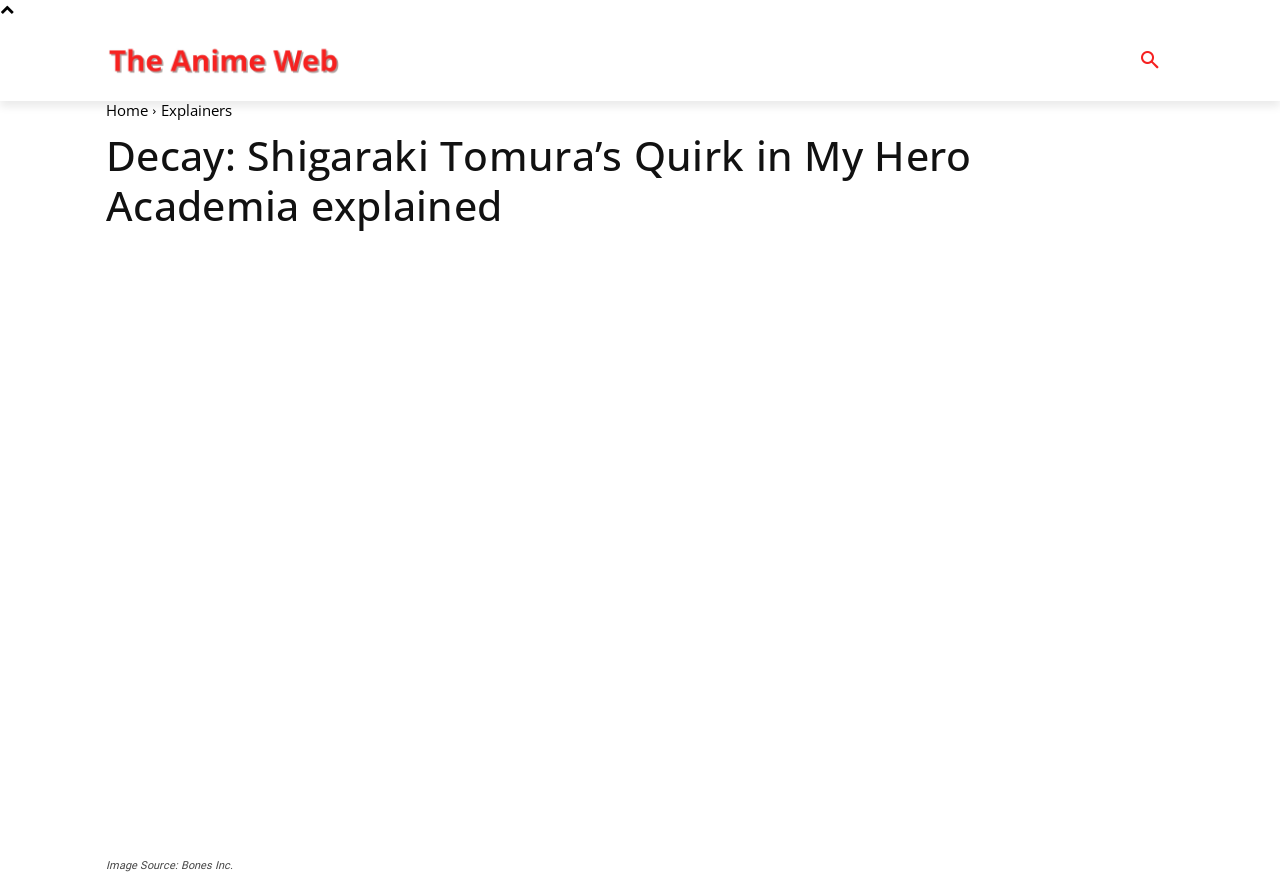Find the bounding box coordinates for the HTML element described as: "News". The coordinates should consist of four float values between 0 and 1, i.e., [left, top, right, bottom].

[0.583, 0.024, 0.637, 0.115]